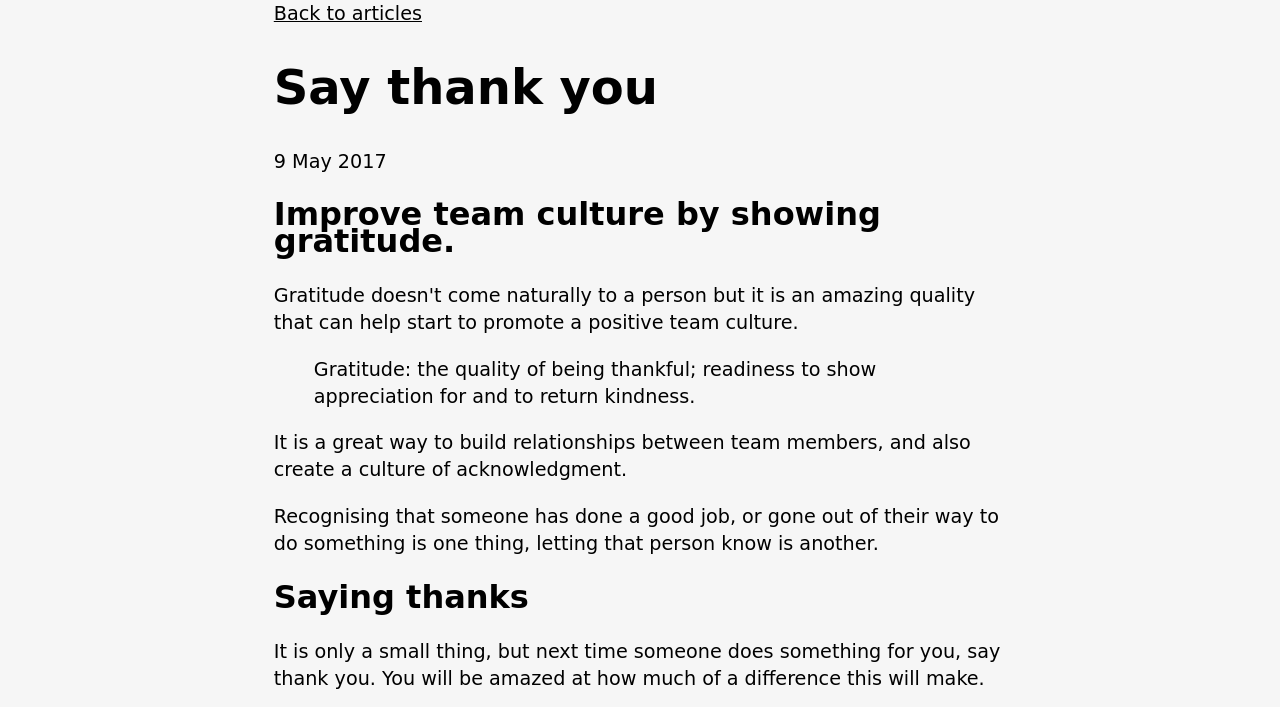Using the provided element description: "Back to articles", determine the bounding box coordinates of the corresponding UI element in the screenshot.

[0.214, 0.003, 0.33, 0.035]